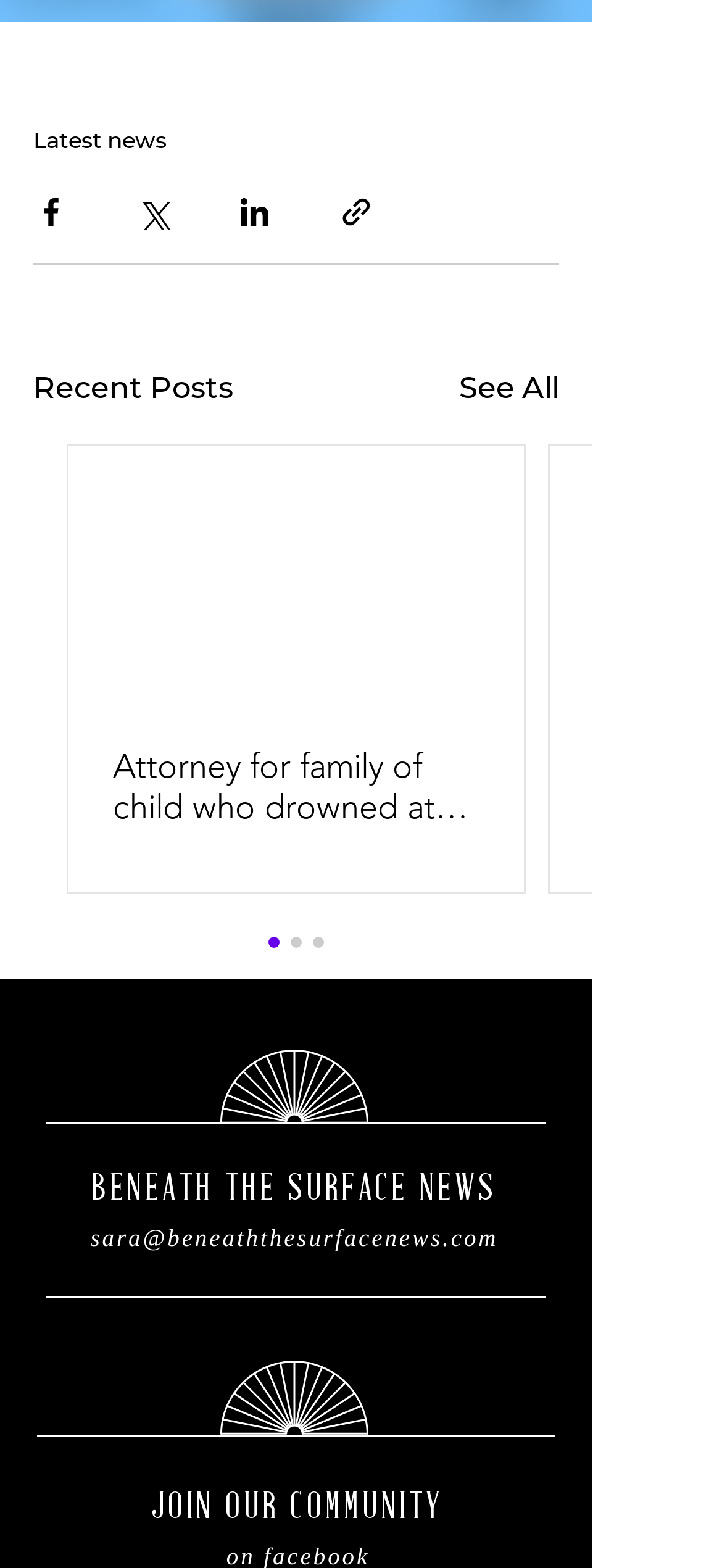What is the topic of the recent post?
Based on the image content, provide your answer in one word or a short phrase.

Child who drowned at Splashville